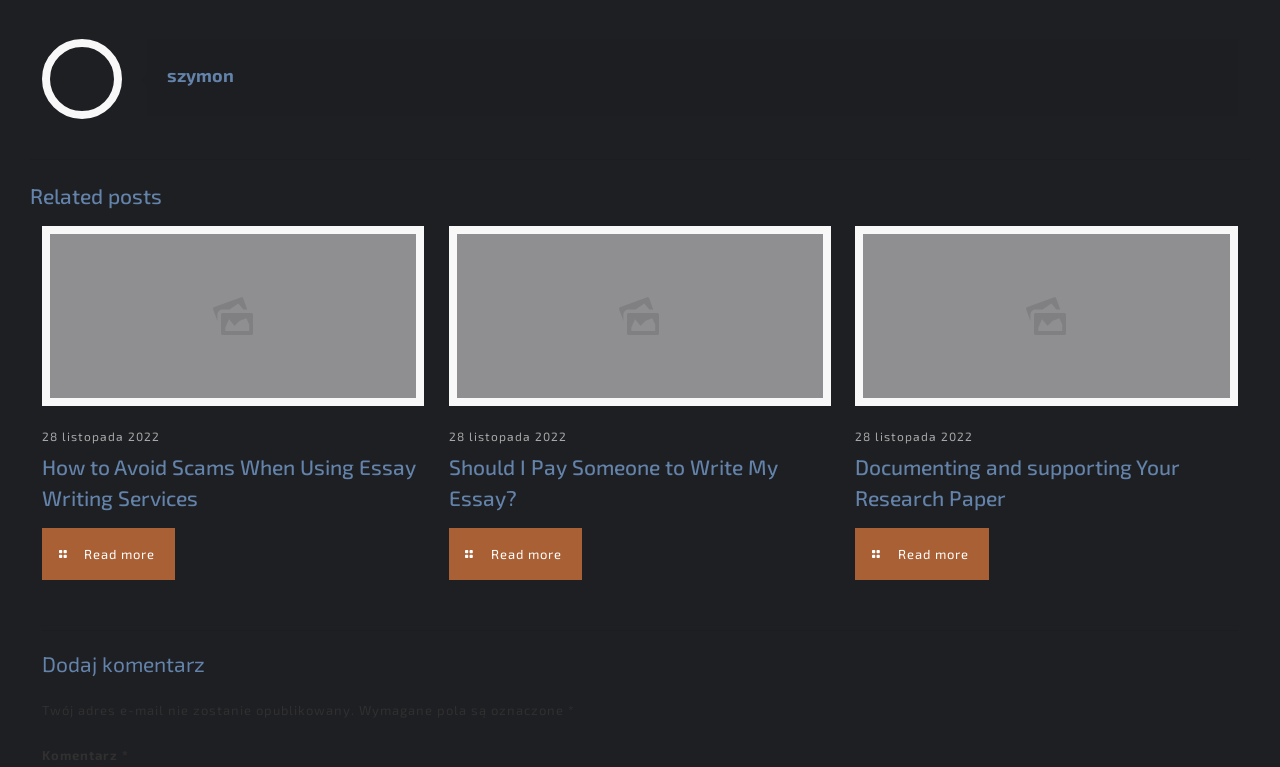Please find the bounding box for the UI element described by: "Read more".

[0.668, 0.688, 0.772, 0.756]